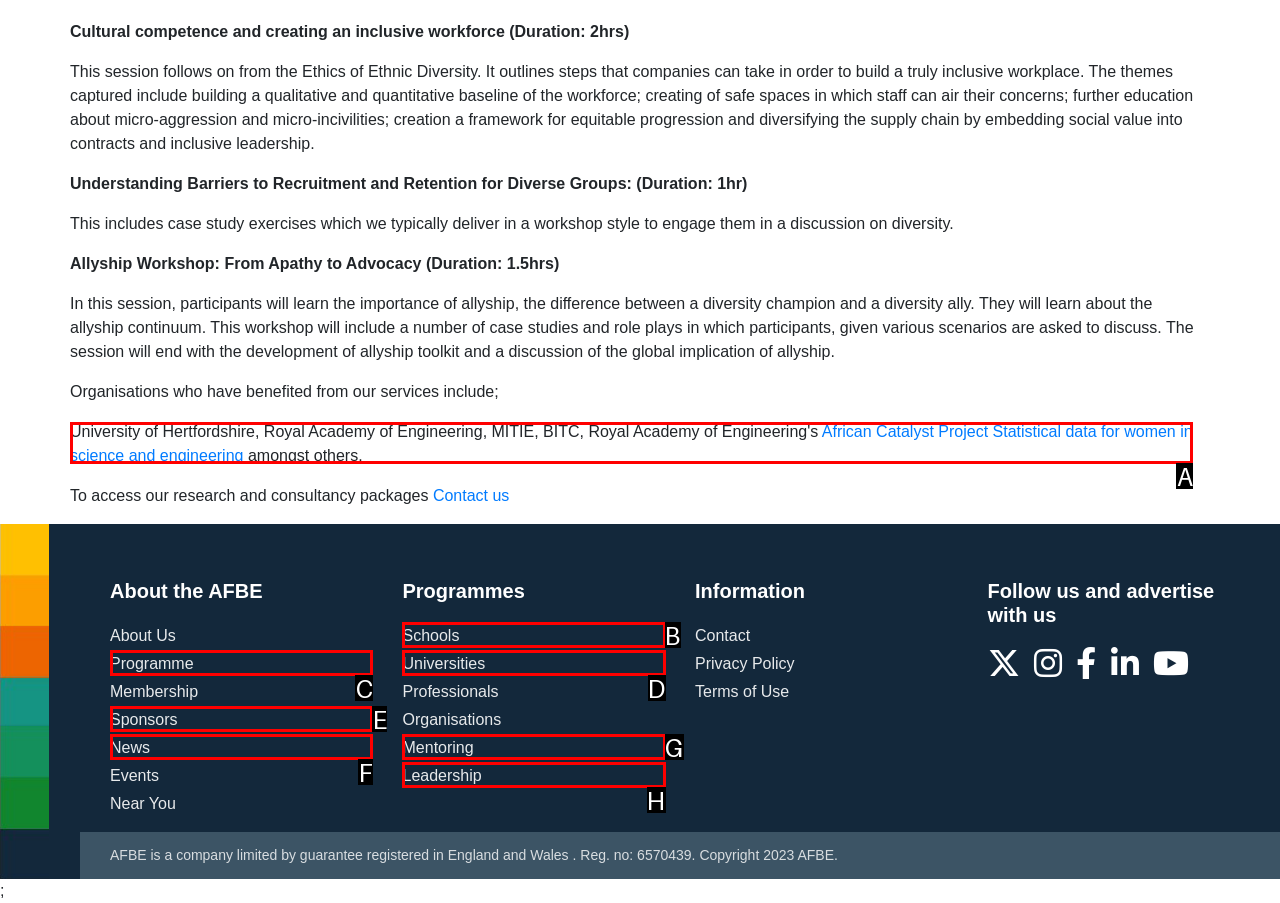From the options provided, determine which HTML element best fits the description: Schools. Answer with the correct letter.

B